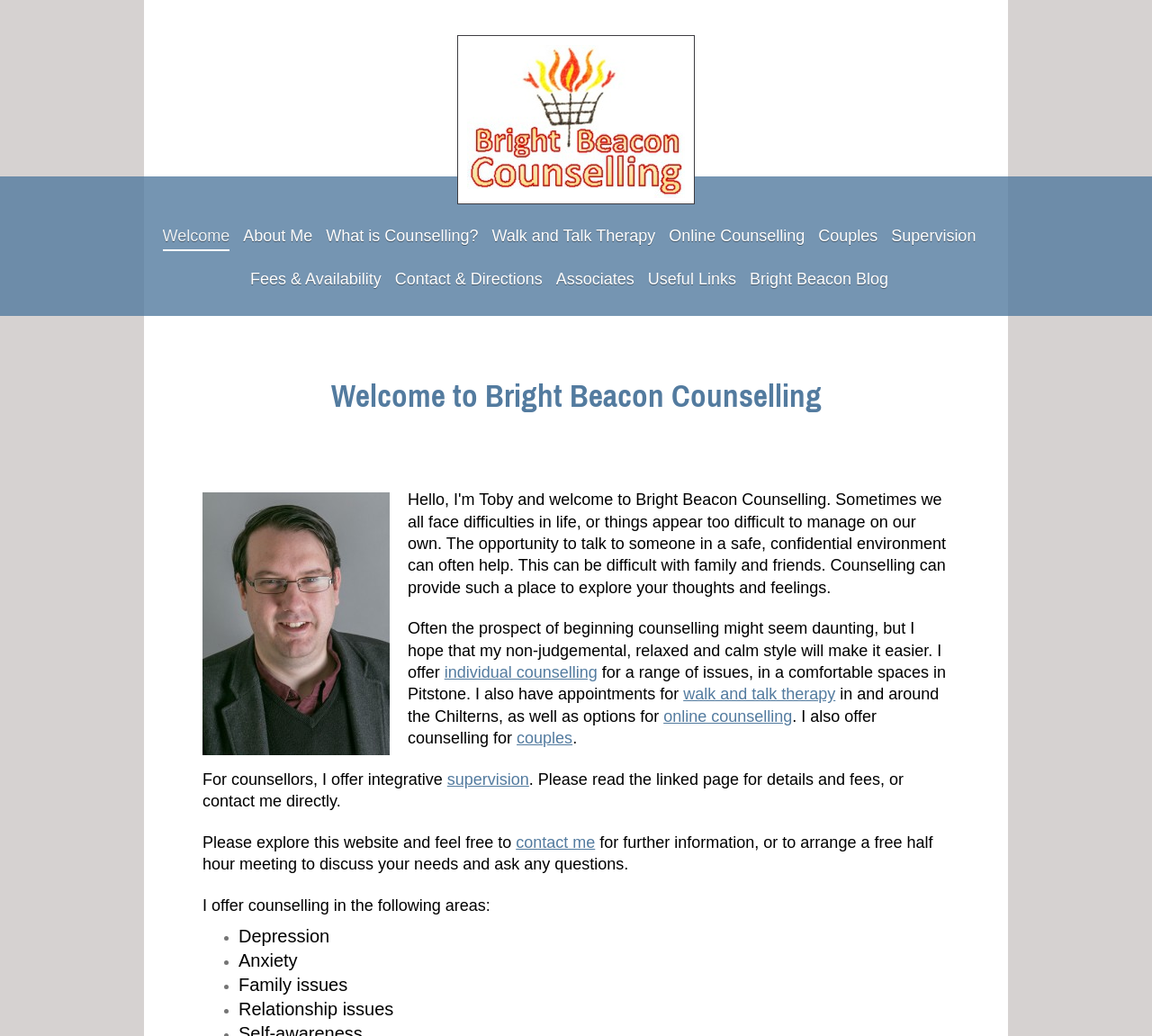Identify and provide the bounding box for the element described by: "Couples".

[0.71, 0.205, 0.762, 0.242]